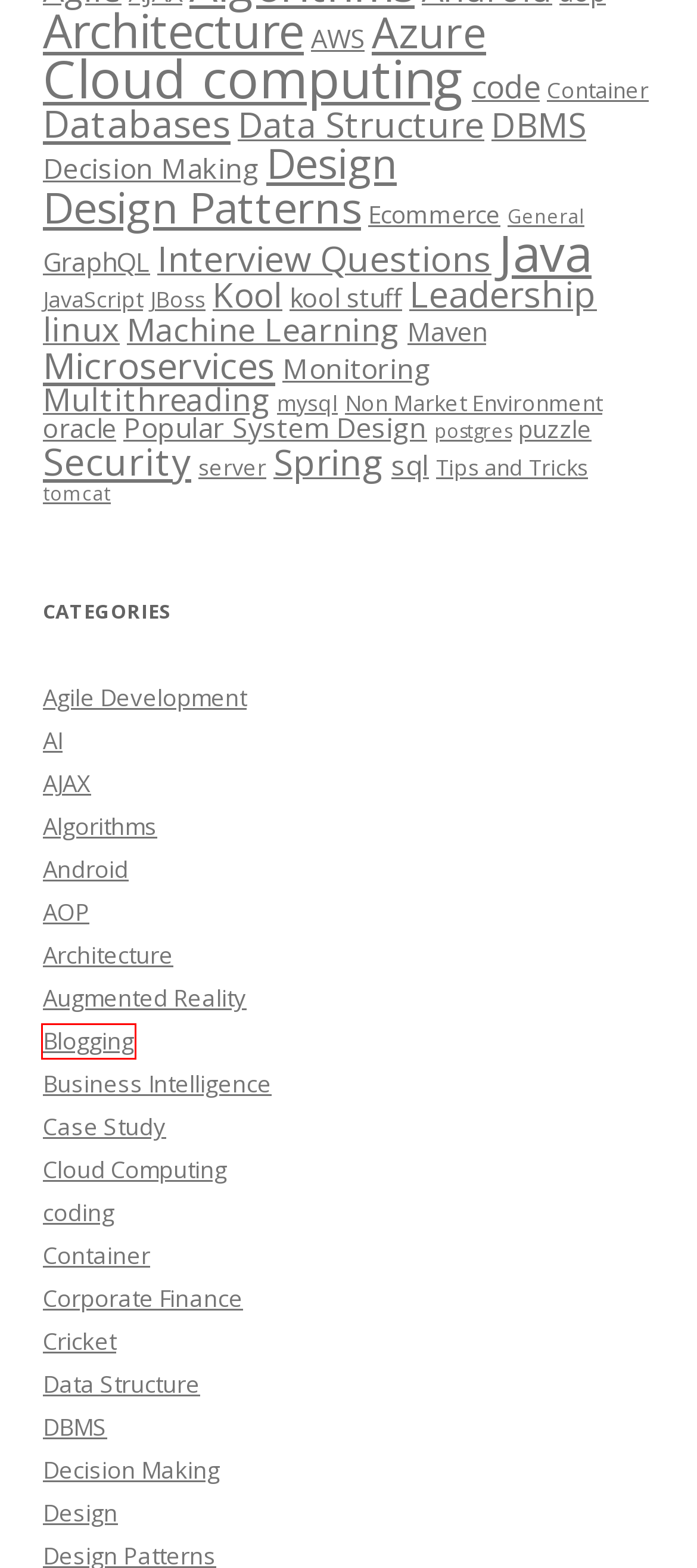Take a look at the provided webpage screenshot featuring a red bounding box around an element. Select the most appropriate webpage description for the page that loads after clicking on the element inside the red bounding box. Here are the candidates:
A. DBMS | Kamal’s Tech Blog
B. Cricket | Kamal’s Tech Blog
C. JavaScript | Kamal’s Tech Blog
D. Monitoring | Kamal’s Tech Blog
E. Leadership | Kamal’s Tech Blog
F. Machine Learning | Kamal’s Tech Blog
G. Blogging | Kamal’s Tech Blog
H. puzzle | Kamal’s Tech Blog

G